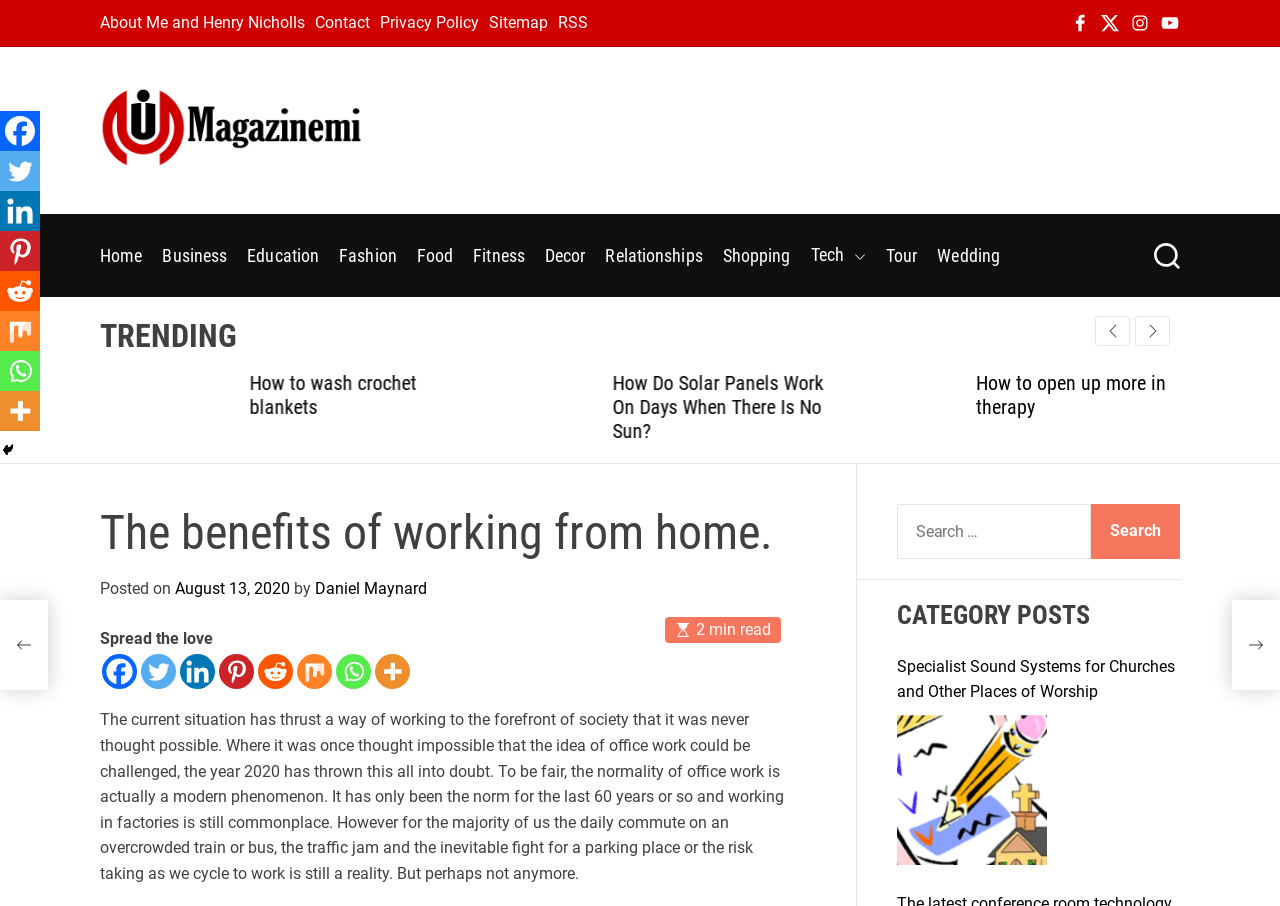What is the topic of the first article?
Look at the screenshot and give a one-word or phrase answer.

How to wash crochet blankets